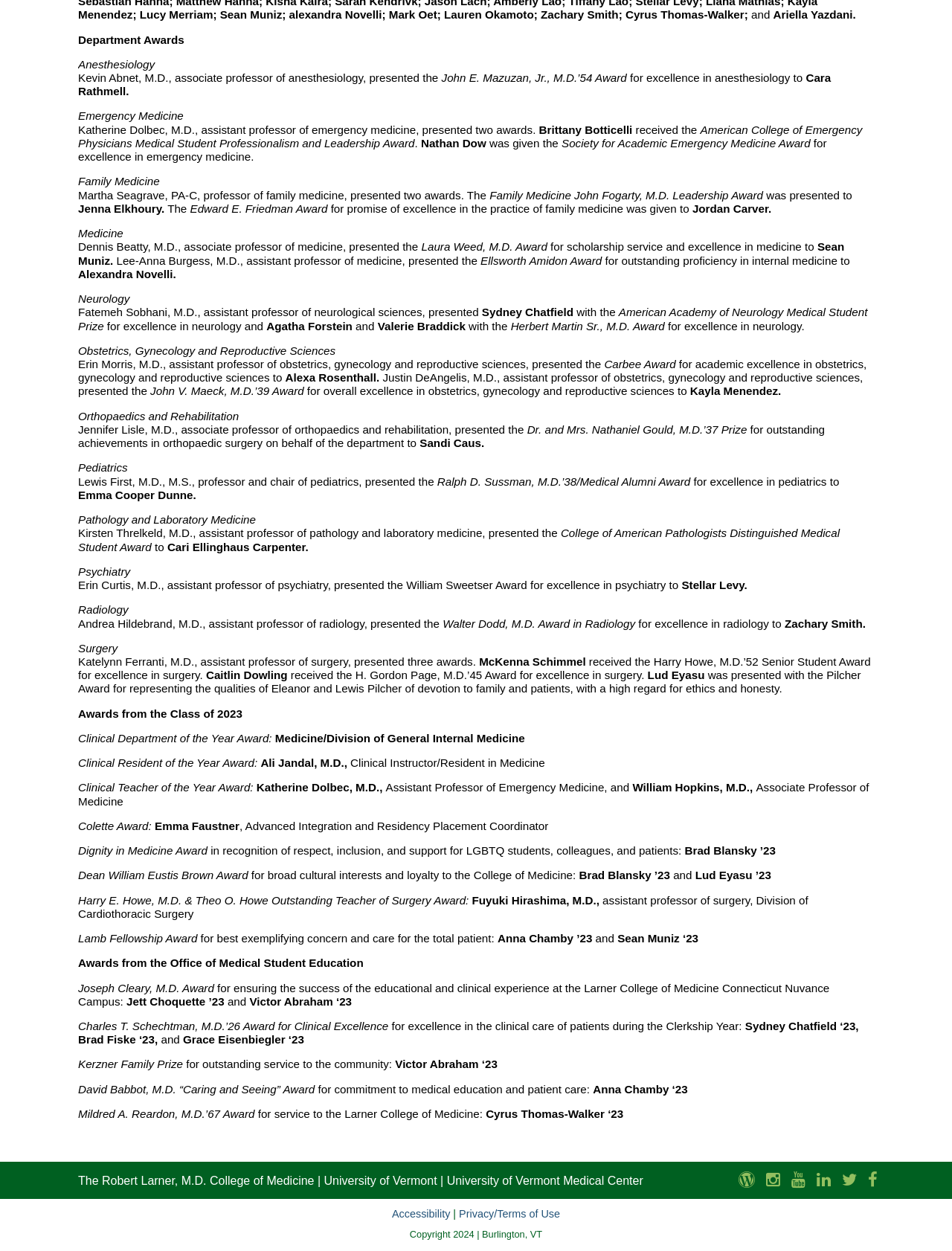Pinpoint the bounding box coordinates of the area that should be clicked to complete the following instruction: "read about Department Awards". The coordinates must be given as four float numbers between 0 and 1, i.e., [left, top, right, bottom].

[0.082, 0.026, 0.193, 0.037]